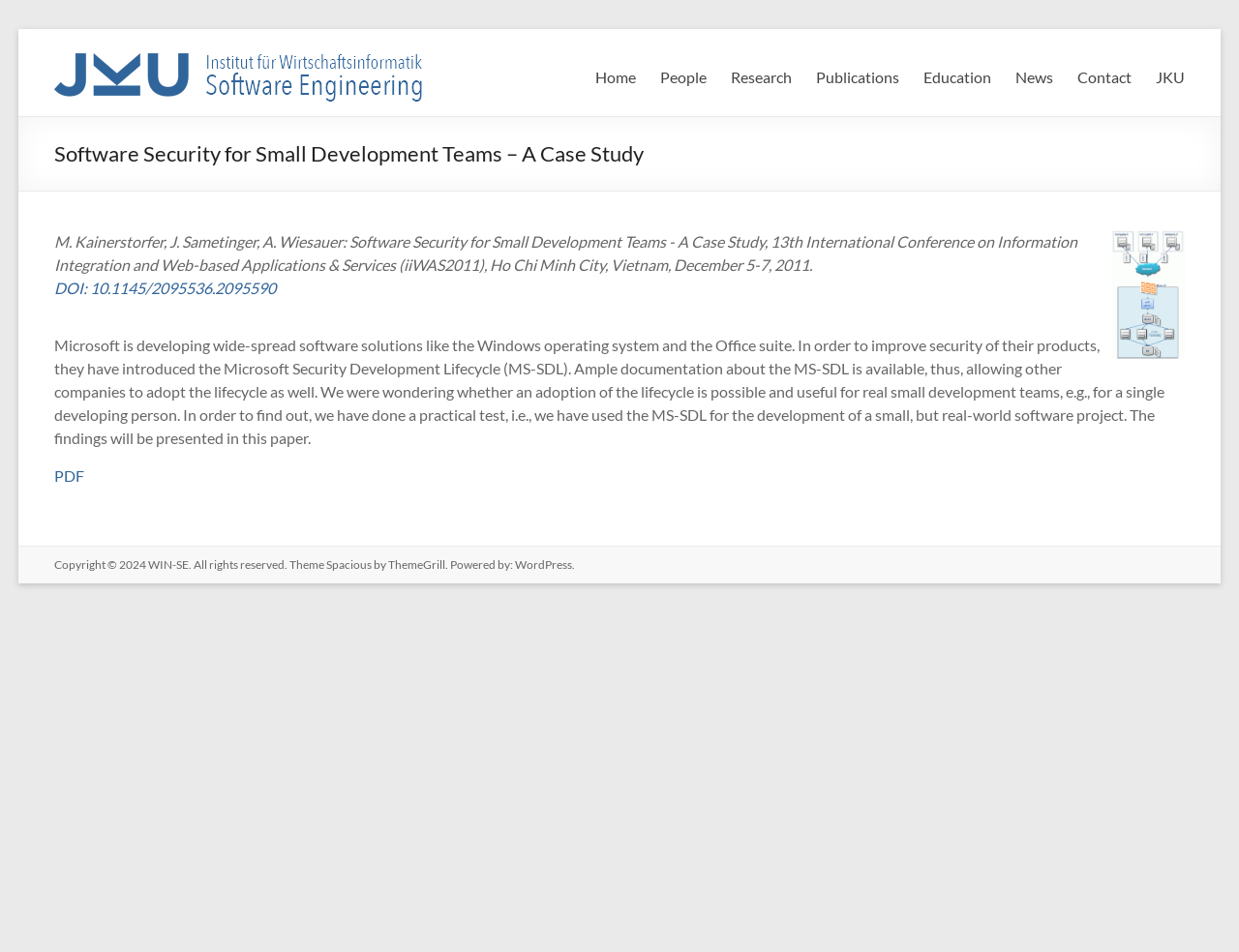Can you find the bounding box coordinates for the element to click on to achieve the instruction: "Visit the 'WIN-SE' website"?

[0.044, 0.046, 0.357, 0.065]